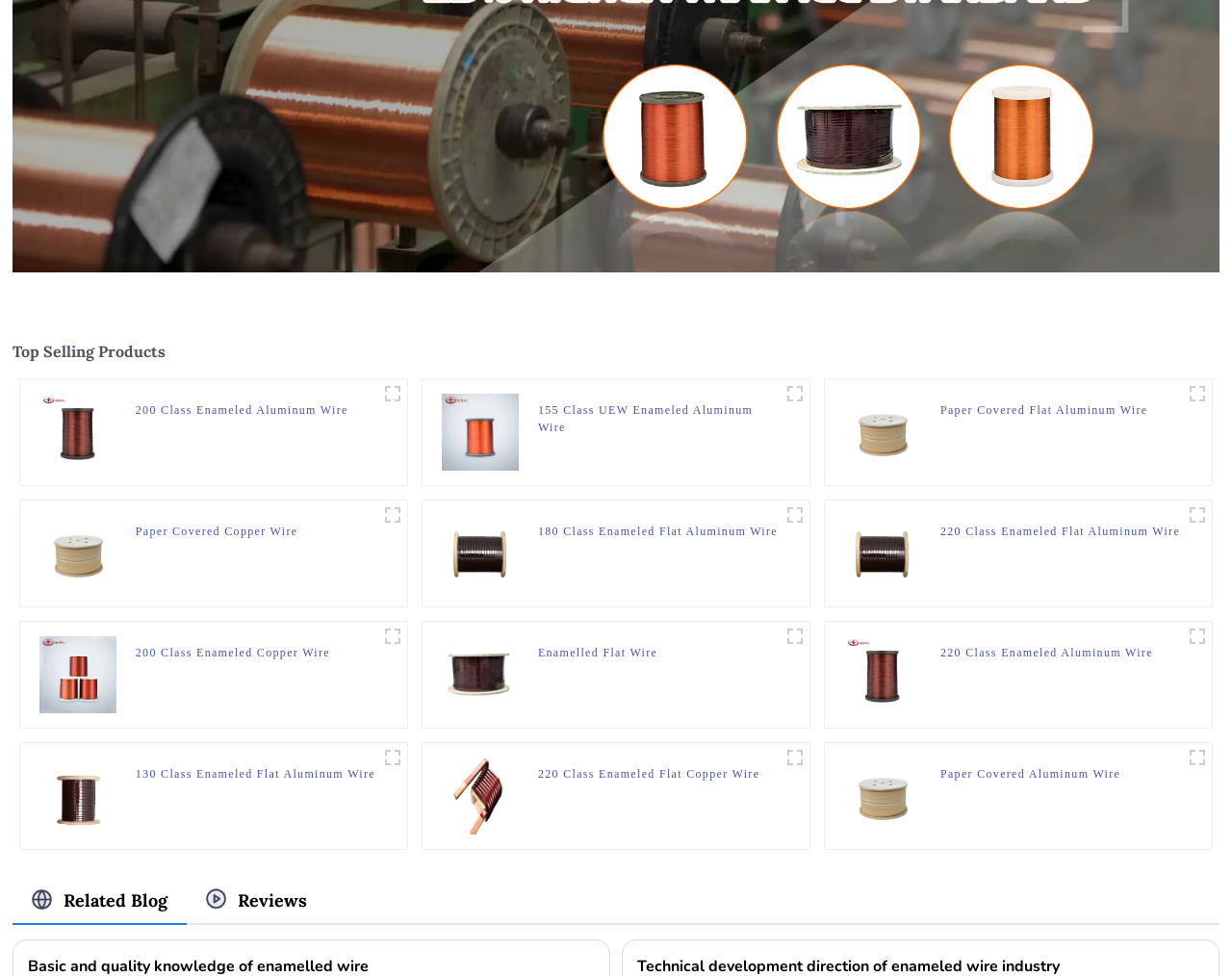Determine the bounding box coordinates for the clickable element required to fulfill the instruction: "Check '180 Class Enameled Flat Aluminum Wire'". Provide the coordinates as four float numbers between 0 and 1, i.e., [left, top, right, bottom].

[0.437, 0.535, 0.631, 0.571]